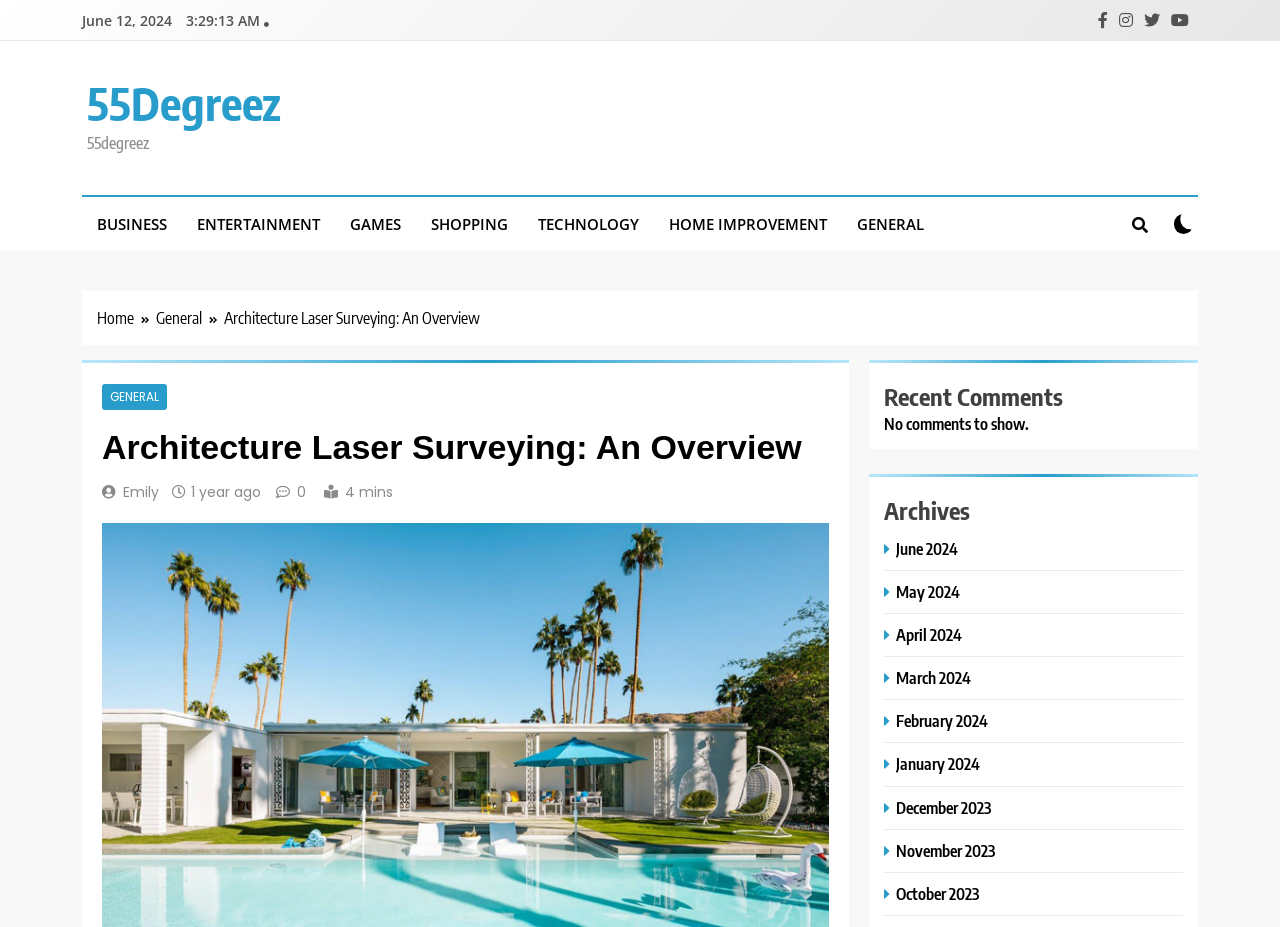Please determine the bounding box coordinates of the area that needs to be clicked to complete this task: 'Go to the BUSINESS category'. The coordinates must be four float numbers between 0 and 1, formatted as [left, top, right, bottom].

[0.064, 0.213, 0.142, 0.271]